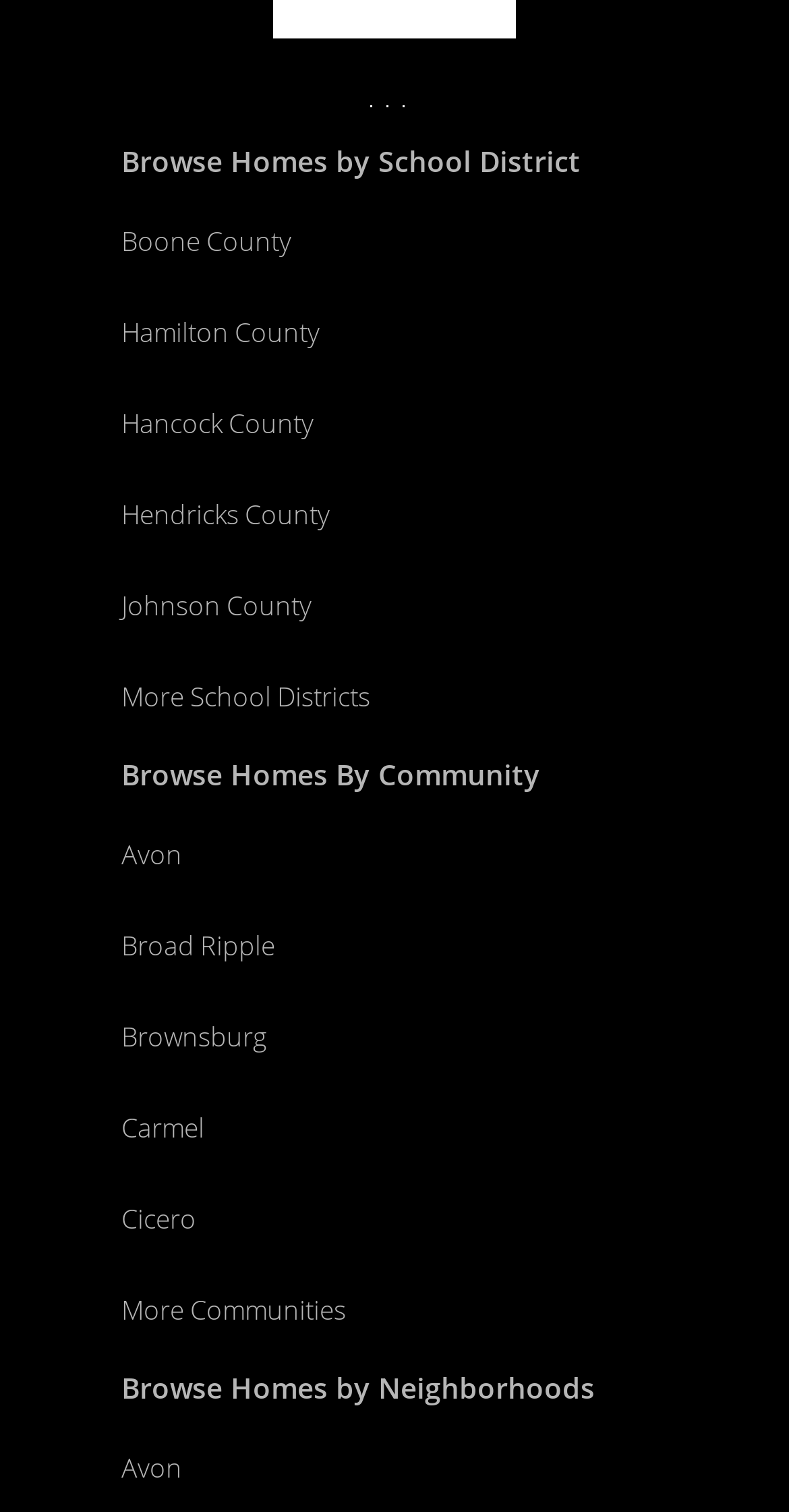Please examine the image and answer the question with a detailed explanation:
How many community links are available?

I counted the number of community links available on the webpage, which are Avon, Broad Ripple, Brownsburg, Carmel, and Cicero, so there are 5 community links.